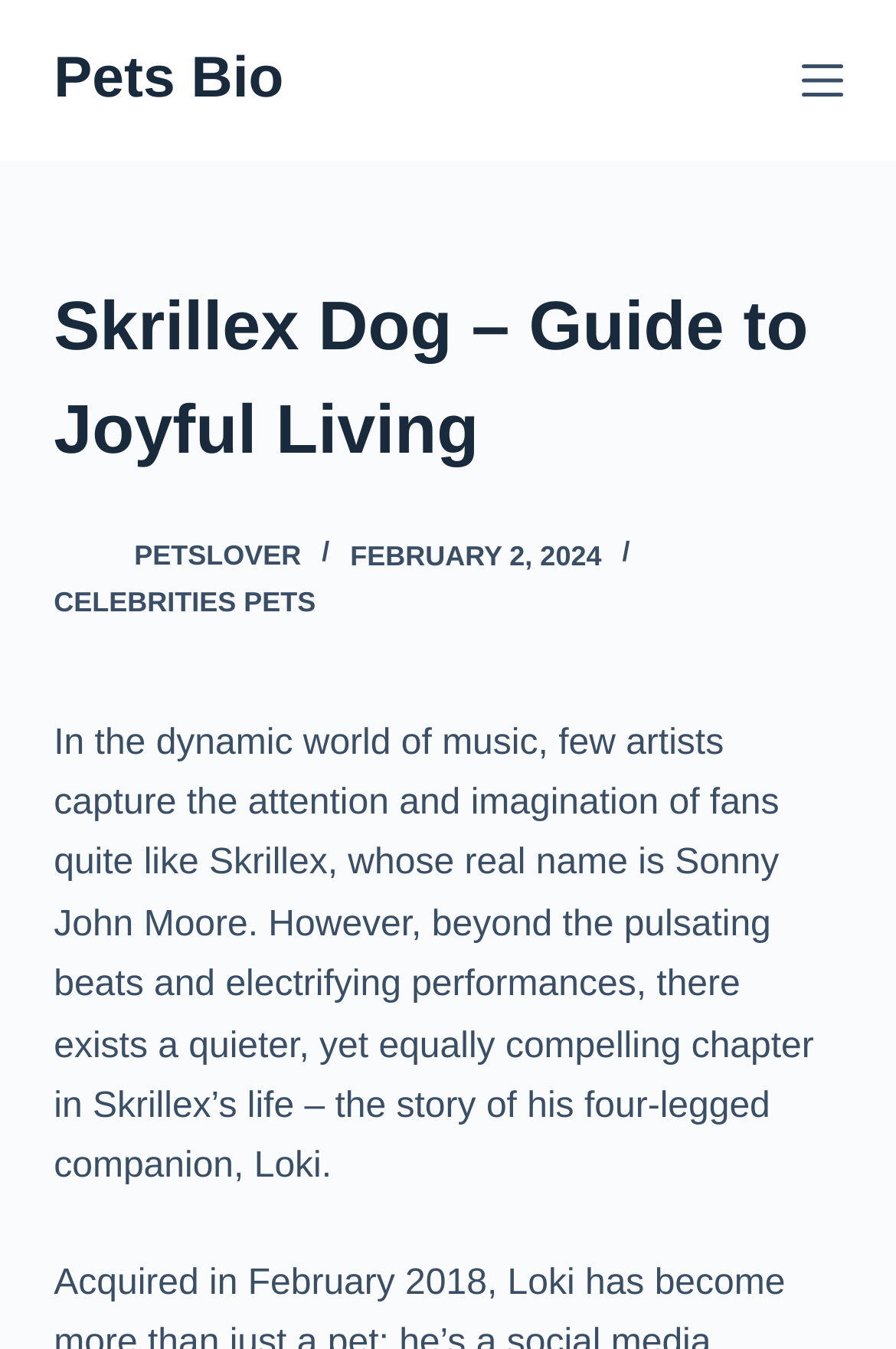Explain the webpage in detail.

The webpage is about Skrillex's dog, Loki, and its connection to the musician's life. At the top left corner, there is a "Skip to content" link. Next to it, a "Pets Bio" link is situated. On the top right corner, an "Open off canvas" button is located.

Below the top section, a header section spans across the page, containing a heading that reads "Skrillex Dog – Guide to Joyful Living". Underneath the heading, there are three links: "petslover" with an accompanying image, "PETSLOVER", and "CELEBRITIES PETS". A time element displaying the date "FEBRUARY 2, 2024" is positioned to the right of the links.

The main content of the page is a block of text that discusses Skrillex's life beyond his music, focusing on his relationship with his dog, Loki. This text section occupies a significant portion of the page, starting from the middle and extending towards the bottom.